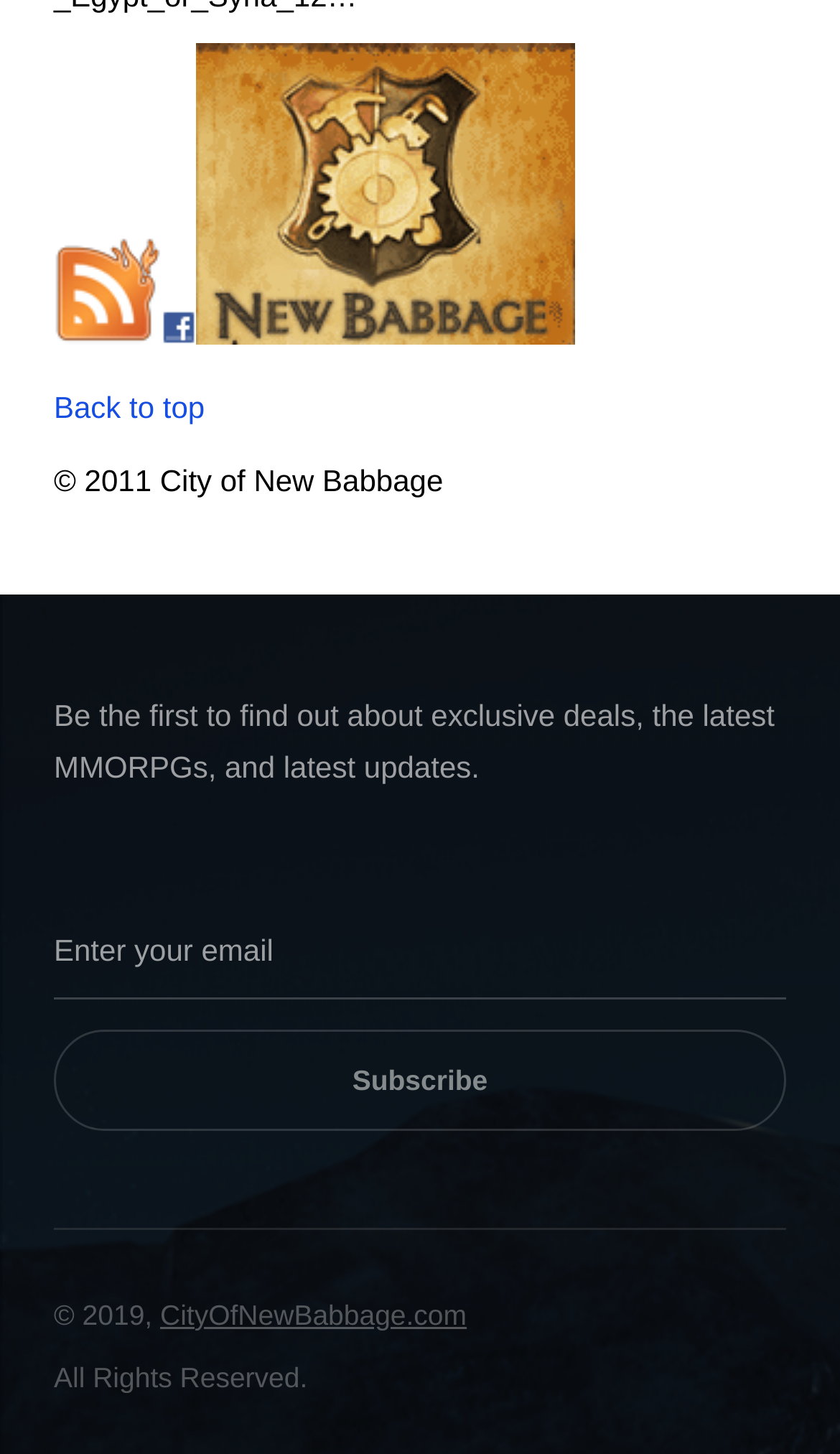Using the provided description CityOfNewBabbage.com, find the bounding box coordinates for the UI element. Provide the coordinates in (top-left x, top-left y, bottom-right x, bottom-right y) format, ensuring all values are between 0 and 1.

[0.191, 0.893, 0.556, 0.915]